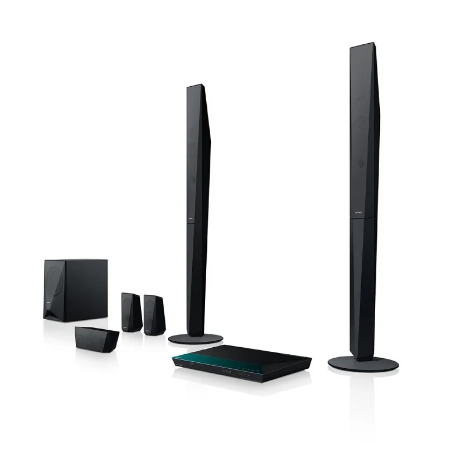Examine the screenshot and answer the question in as much detail as possible: What is the purpose of the compact subwoofer?

The compact subwoofer is included in the setup to provide deep bass, which is an essential component of an immersive audio experience, particularly in movie nights or music listening sessions.